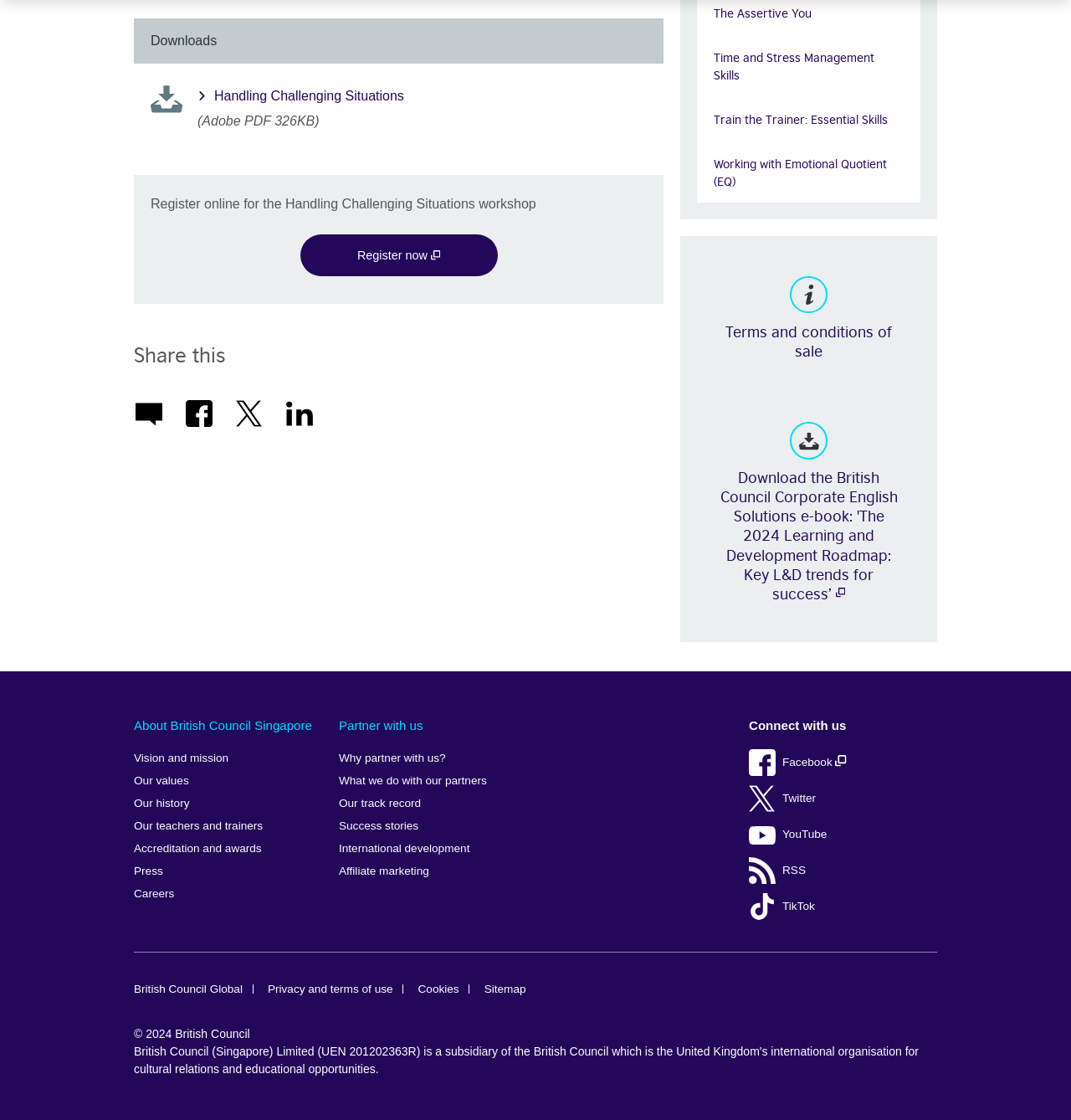What is the theme of the downloadable e-book?
Based on the screenshot, respond with a single word or phrase.

Learning and Development